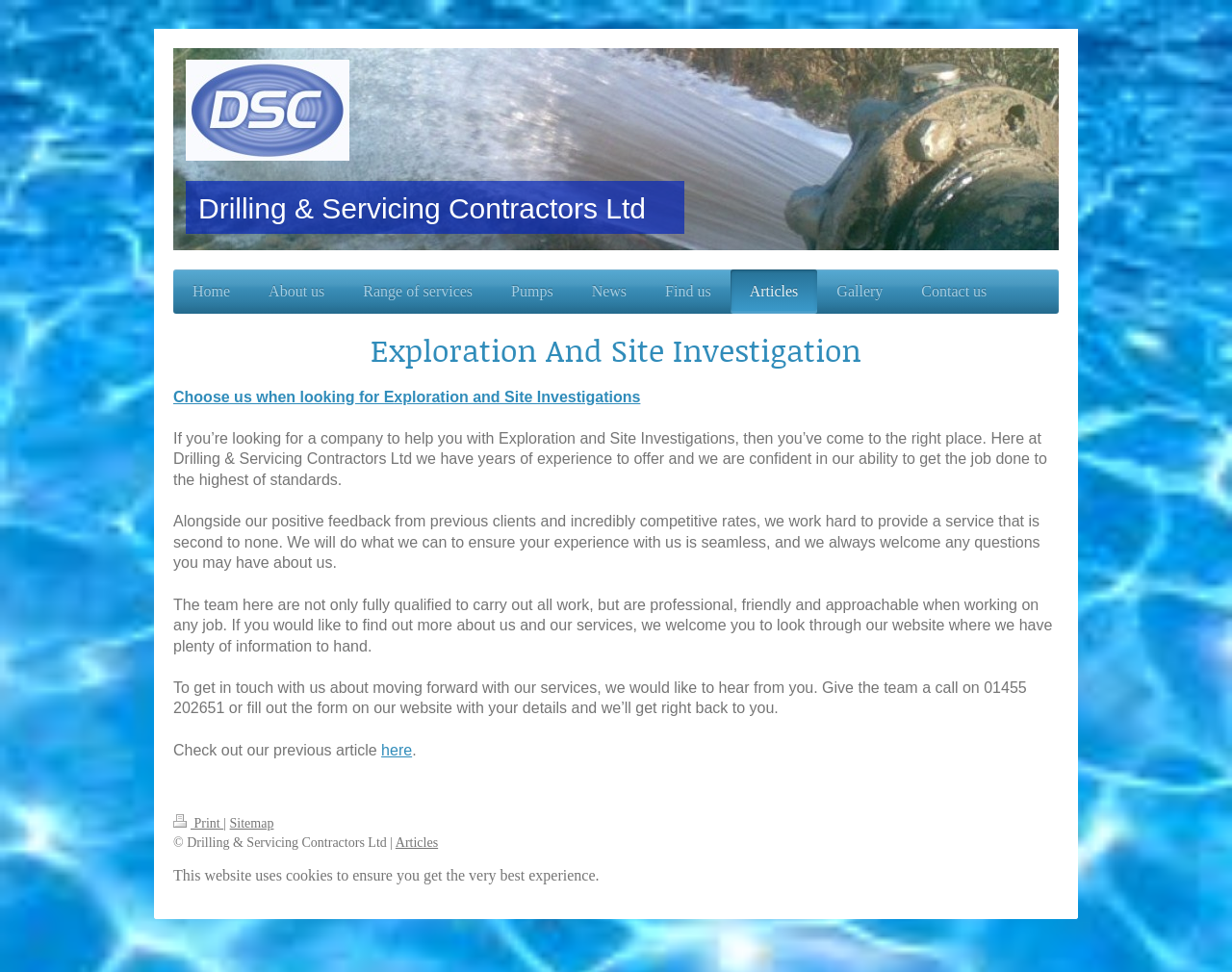Answer this question using a single word or a brief phrase:
What is the purpose of the company?

To help with Exploration and Site Investigations